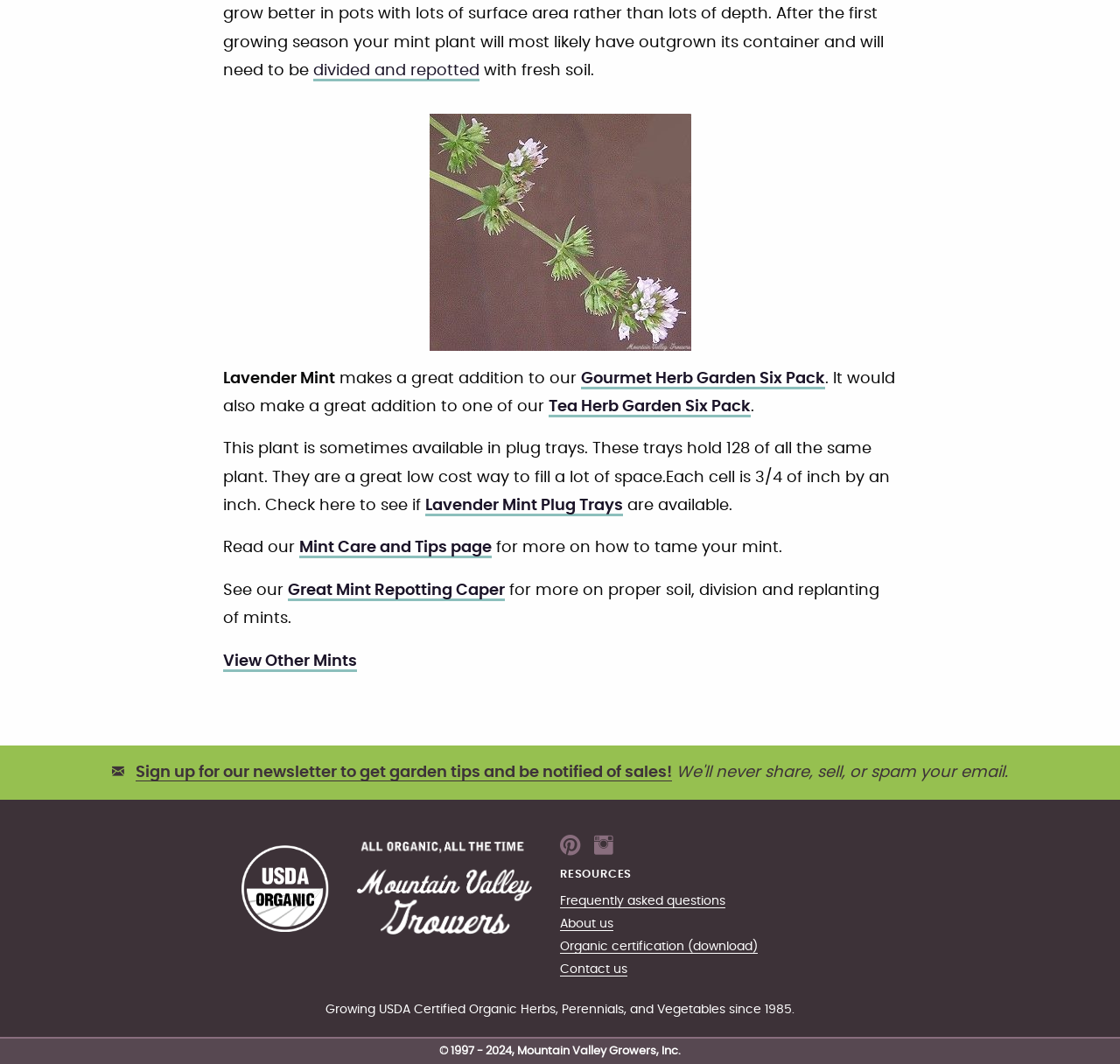Analyze the image and answer the question with as much detail as possible: 
What is the name of the plant shown in the figure?

The figure on the webpage shows a plant with long, graceful flower spikes of lavender flowers. The OCR text associated with the image is 'Lavender Mint's long graceful flower spikes of lavender flowers', which indicates that the plant is a Lavender Mint.